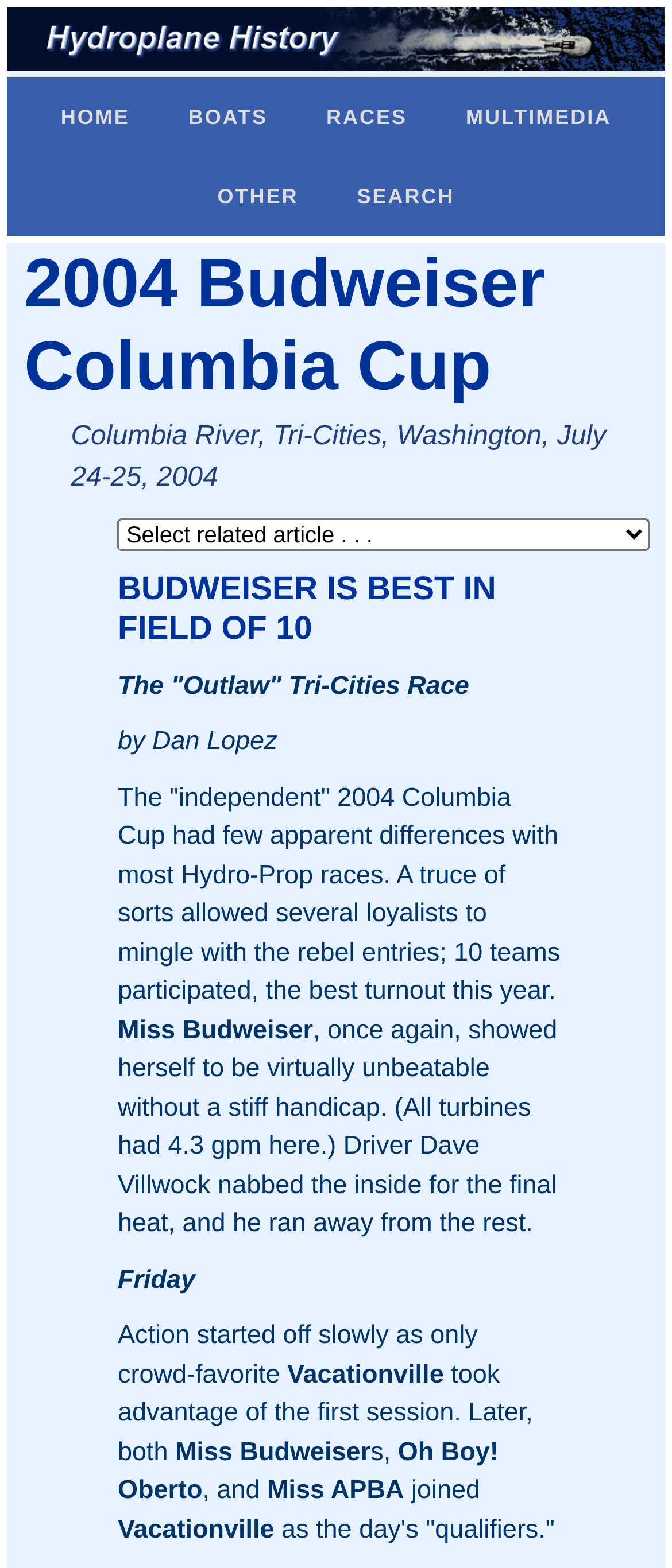Refer to the screenshot and answer the following question in detail:
What is the name of the event described on this webpage?

I determined the answer by looking at the heading '2004 Budweiser Columbia Cup' which is a prominent element on the webpage, indicating that it is the main topic of the page.